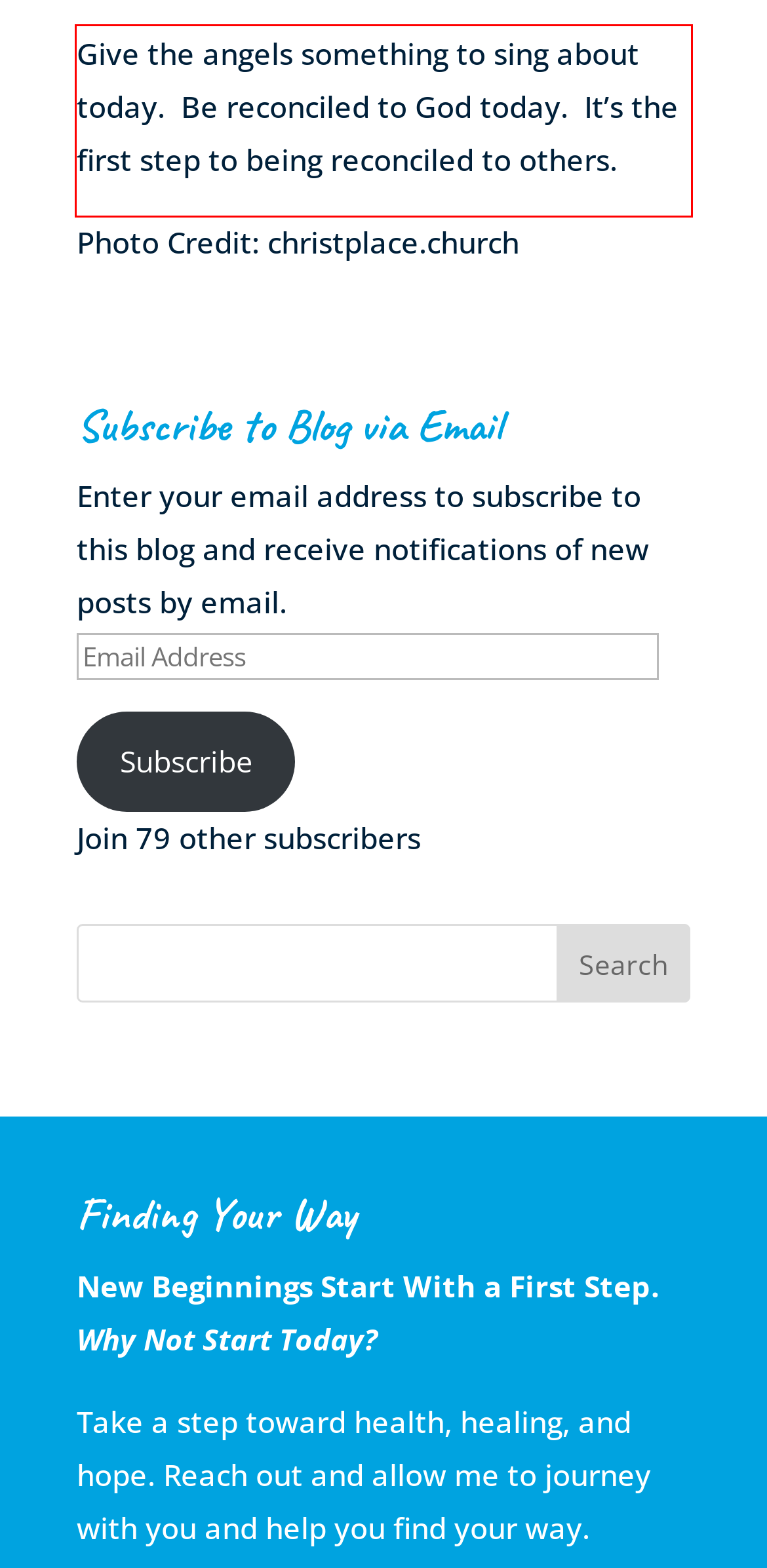View the screenshot of the webpage and identify the UI element surrounded by a red bounding box. Extract the text contained within this red bounding box.

Give the angels something to sing about today. Be reconciled to God today. It’s the first step to being reconciled to others.